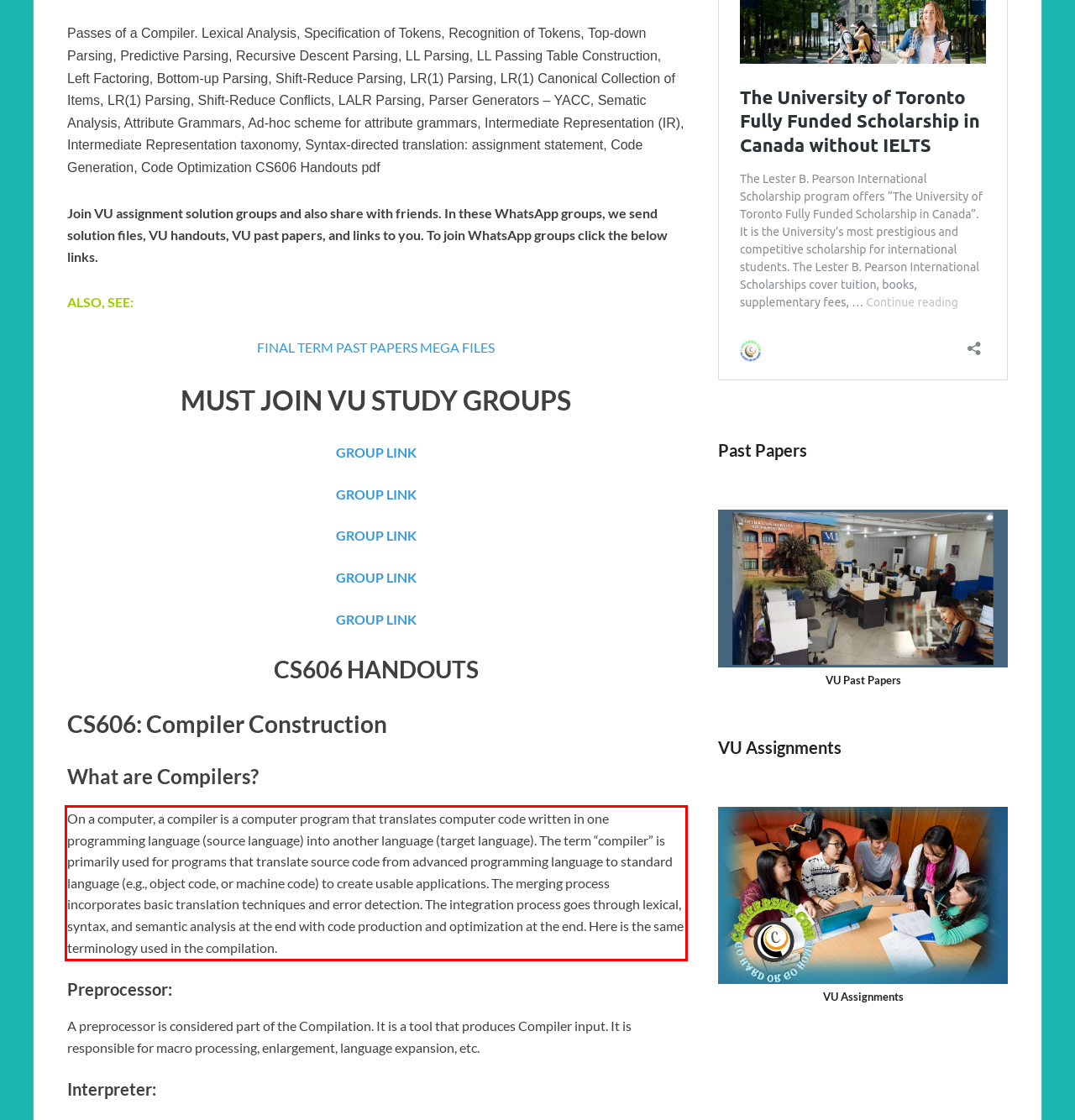View the screenshot of the webpage and identify the UI element surrounded by a red bounding box. Extract the text contained within this red bounding box.

On a computer, a compiler is a computer program that translates computer code written in one programming language (source language) into another language (target language). The term “compiler” is primarily used for programs that translate source code from advanced programming language to standard language (e.g., object code, or machine code) to create usable applications. The merging process incorporates basic translation techniques and error detection. The integration process goes through lexical, syntax, and semantic analysis at the end with code production and optimization at the end. Here is the same terminology used in the compilation.